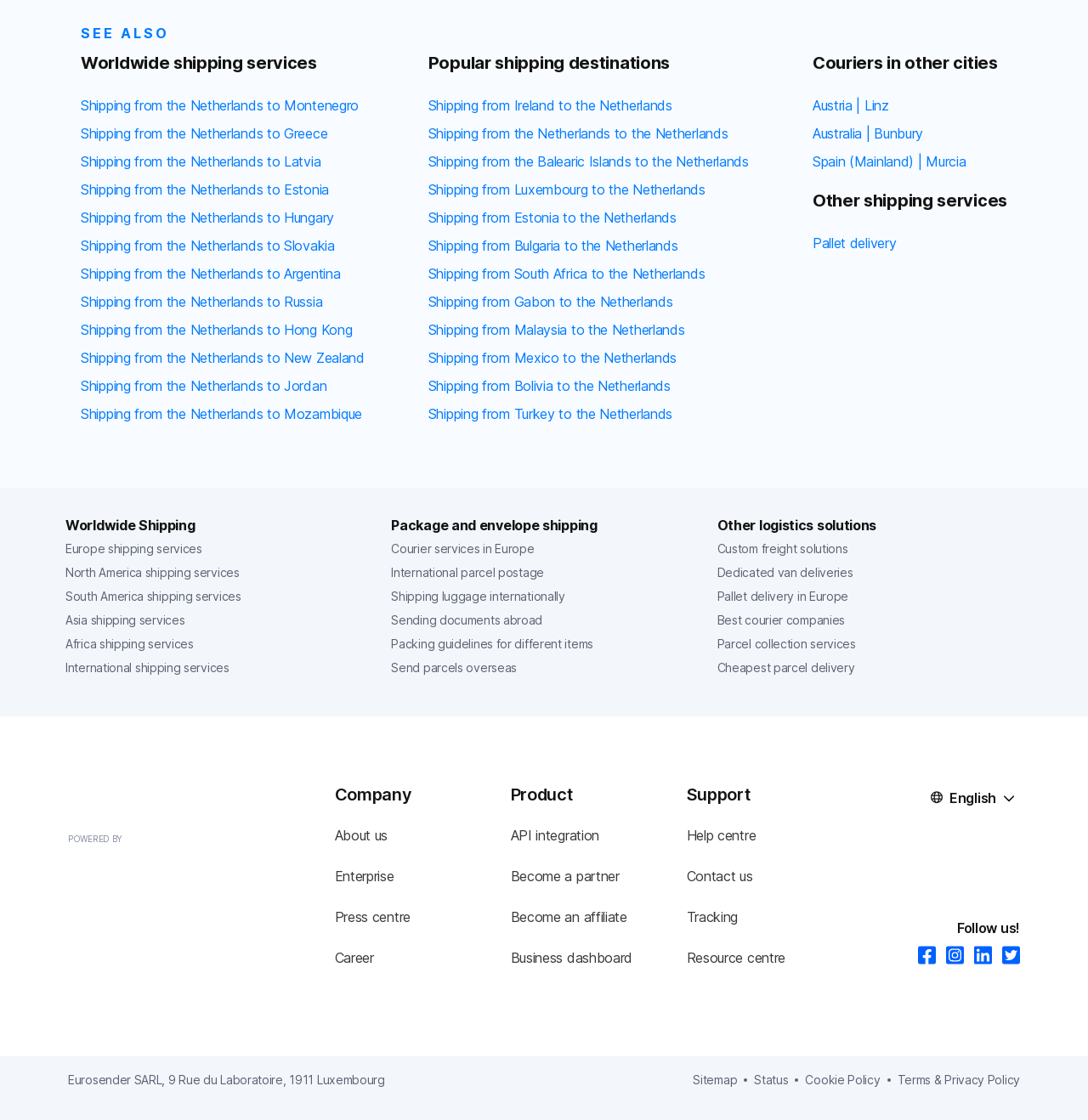Respond to the question with just a single word or phrase: 
How many popular shipping destinations are listed?

12